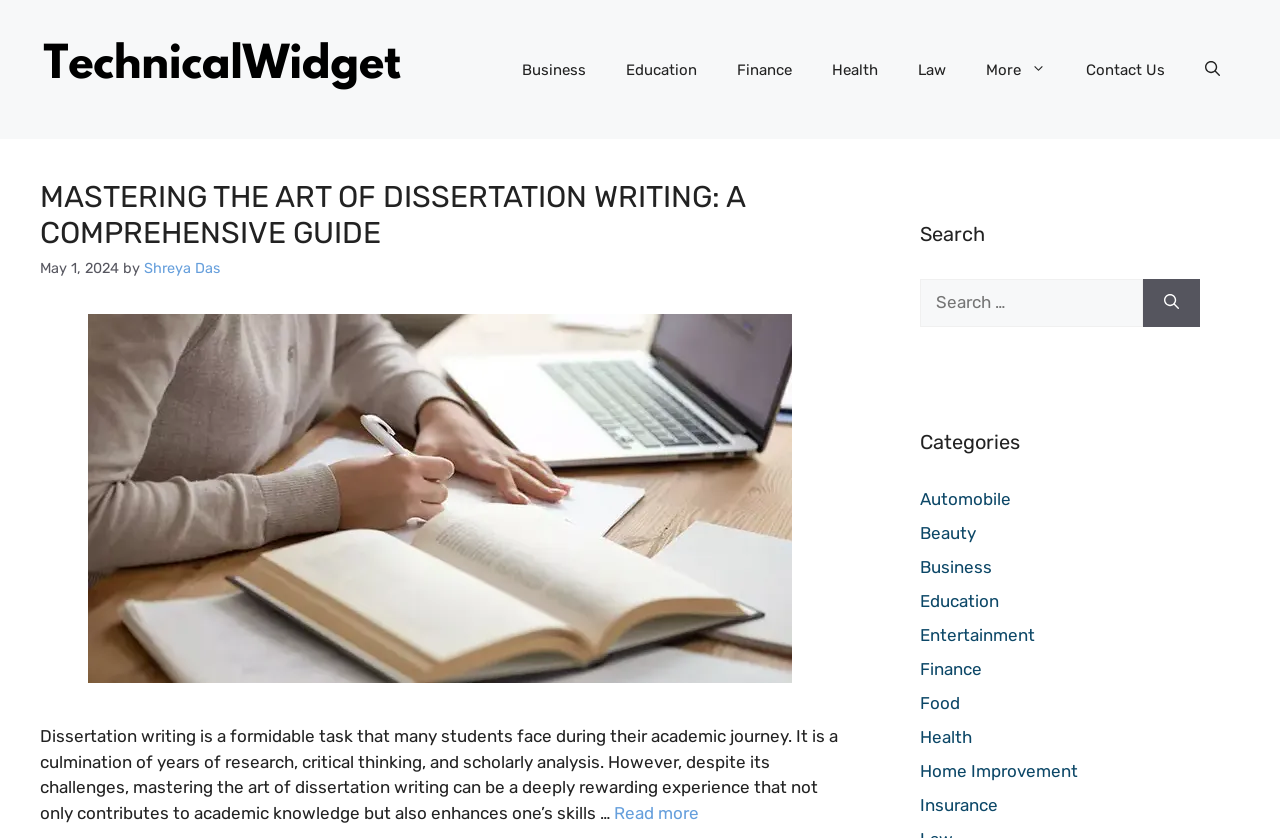Create a detailed summary of the webpage's content and design.

The webpage is a technical blog or educational website, providing information on various topics such as SEO, tech education, WordPress, and Blogger, with a focus on Hindi language. 

At the top of the page, there is a banner with a link to the website's homepage, accompanied by an image of the website's logo. Below the banner, there is a primary navigation menu with links to different categories, including Business, Education, Finance, Health, Law, and More. 

On the left side of the page, there is a prominent article with a heading "MASTERING THE ART OF DISSERTATION WRITING: A COMPREHENSIVE GUIDE" and a link to read more about the topic. The article is accompanied by a time stamp and the author's name. Below the article, there is a brief summary of the content.

On the right side of the page, there is a complementary section with a search bar, allowing users to search for specific topics. Below the search bar, there are links to different categories, including Automobile, Beauty, Business, Education, and more.

There are a total of 9 links in the primary navigation menu and 11 links in the categories section. The webpage has a clean and organized layout, making it easy to navigate and find relevant information.